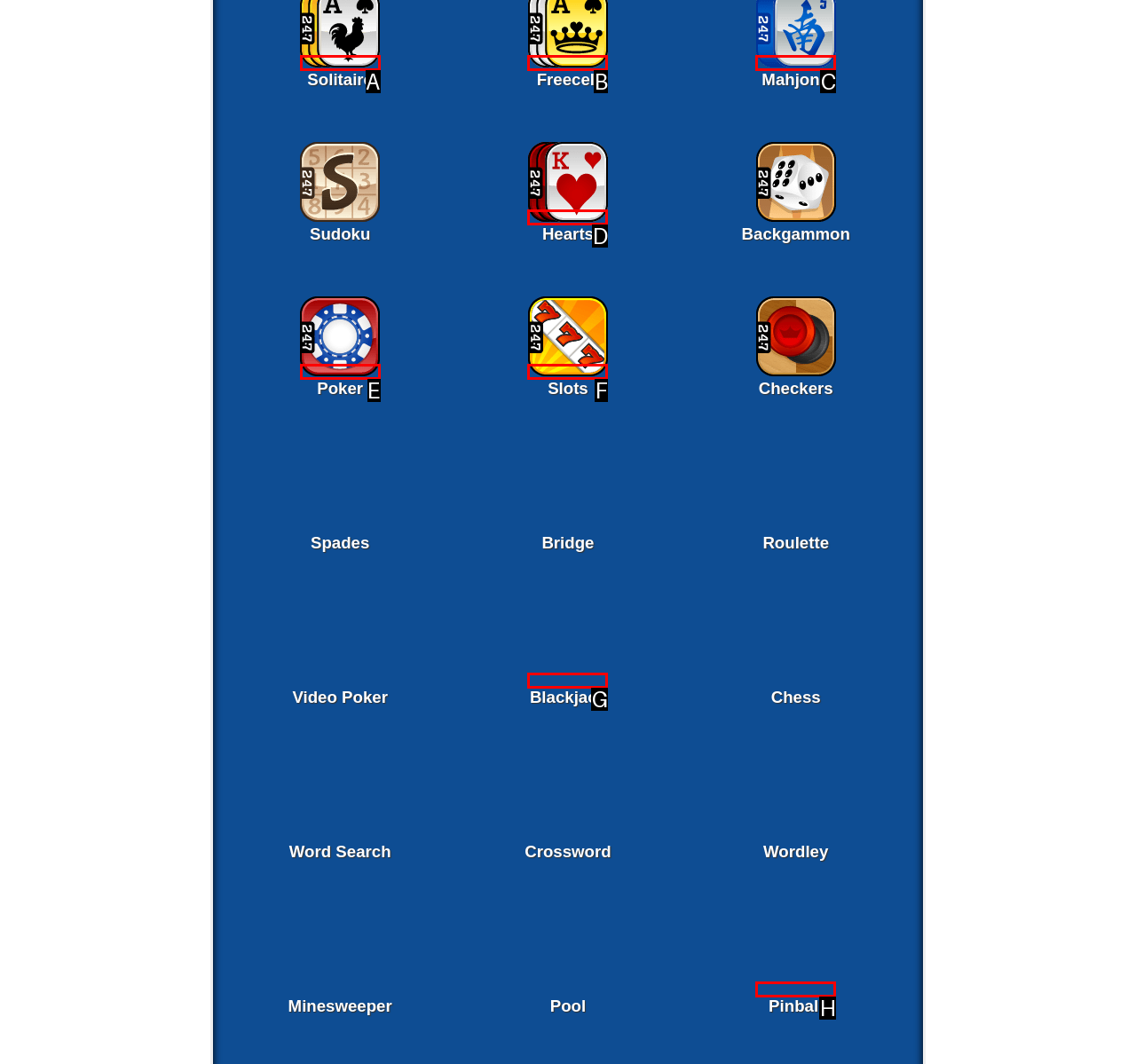Select the letter of the option that corresponds to: Live and Love
Provide the letter from the given options.

None